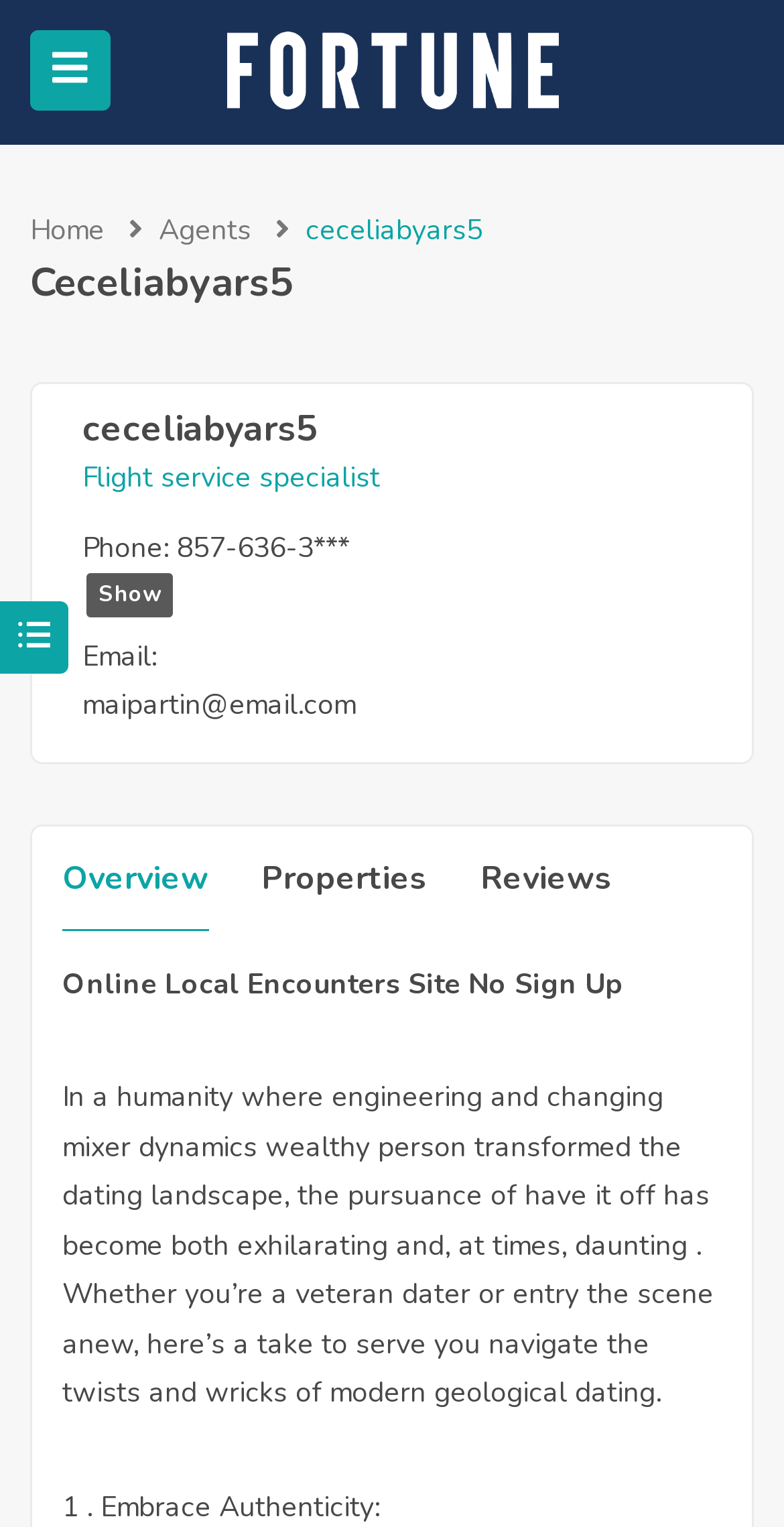Determine the coordinates of the bounding box that should be clicked to complete the instruction: "Click the Email link". The coordinates should be represented by four float numbers between 0 and 1: [left, top, right, bottom].

[0.105, 0.45, 0.454, 0.475]